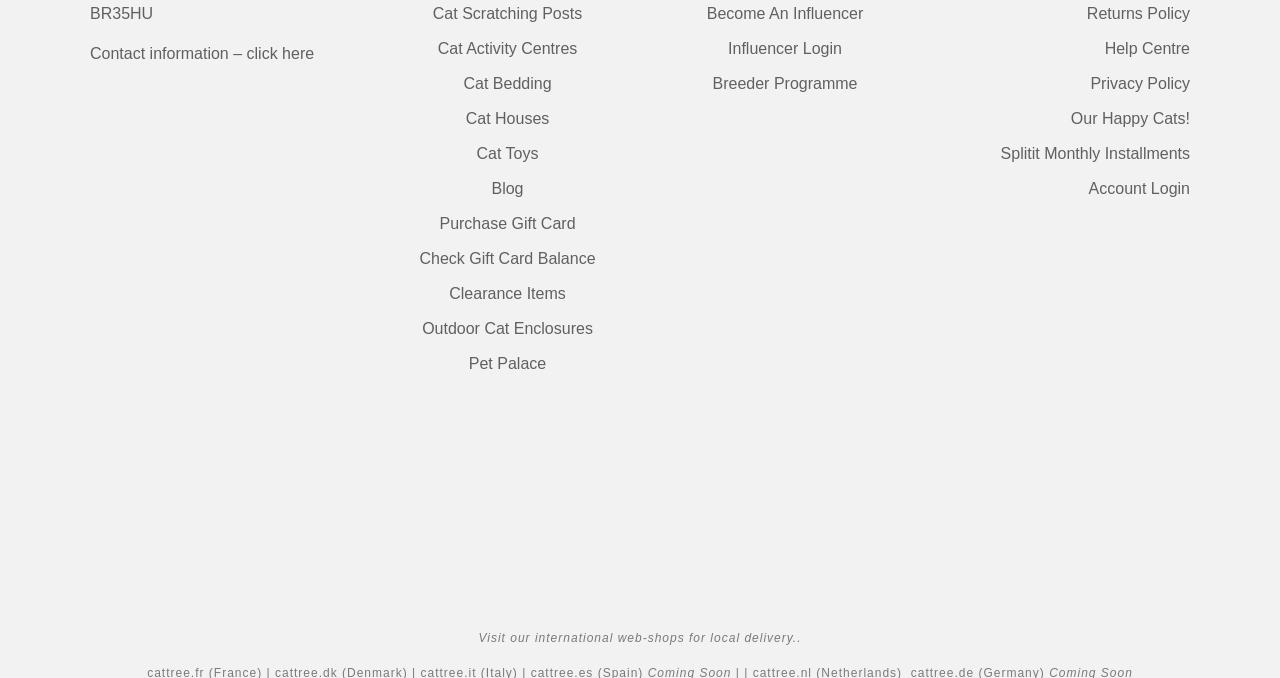Find the bounding box coordinates of the element to click in order to complete the given instruction: "Visit the Blog."

[0.384, 0.265, 0.409, 0.29]